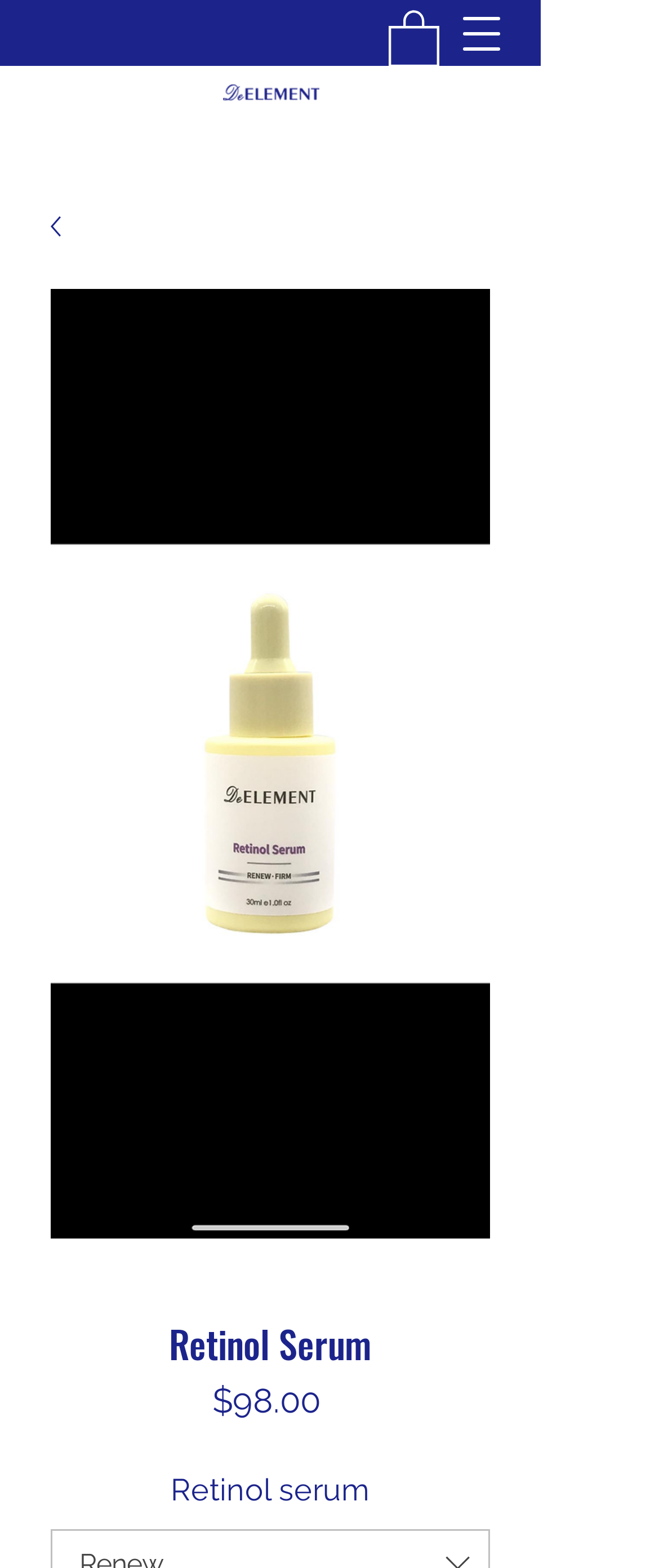Bounding box coordinates are specified in the format (top-left x, top-left y, bottom-right x, bottom-right y). All values are floating point numbers bounded between 0 and 1. Please provide the bounding box coordinate of the region this sentence describes: aria-label="Open navigation menu"

[0.679, 0.0, 0.782, 0.043]